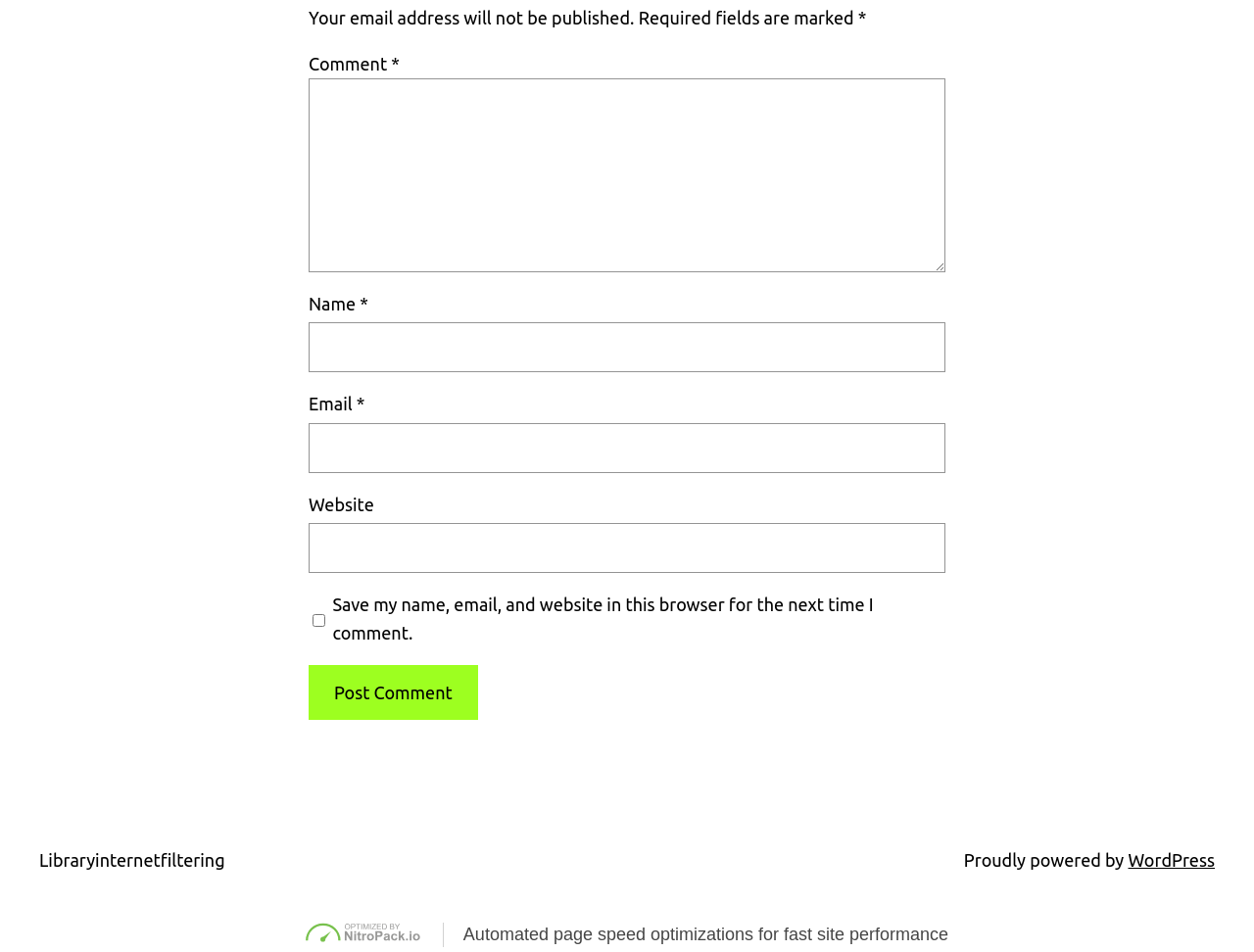What is the name of the platform powering the website?
Using the details shown in the screenshot, provide a comprehensive answer to the question.

The name of the platform powering the website is WordPress, as indicated by the link at the bottom of the webpage with the text 'Proudly powered by WordPress'.